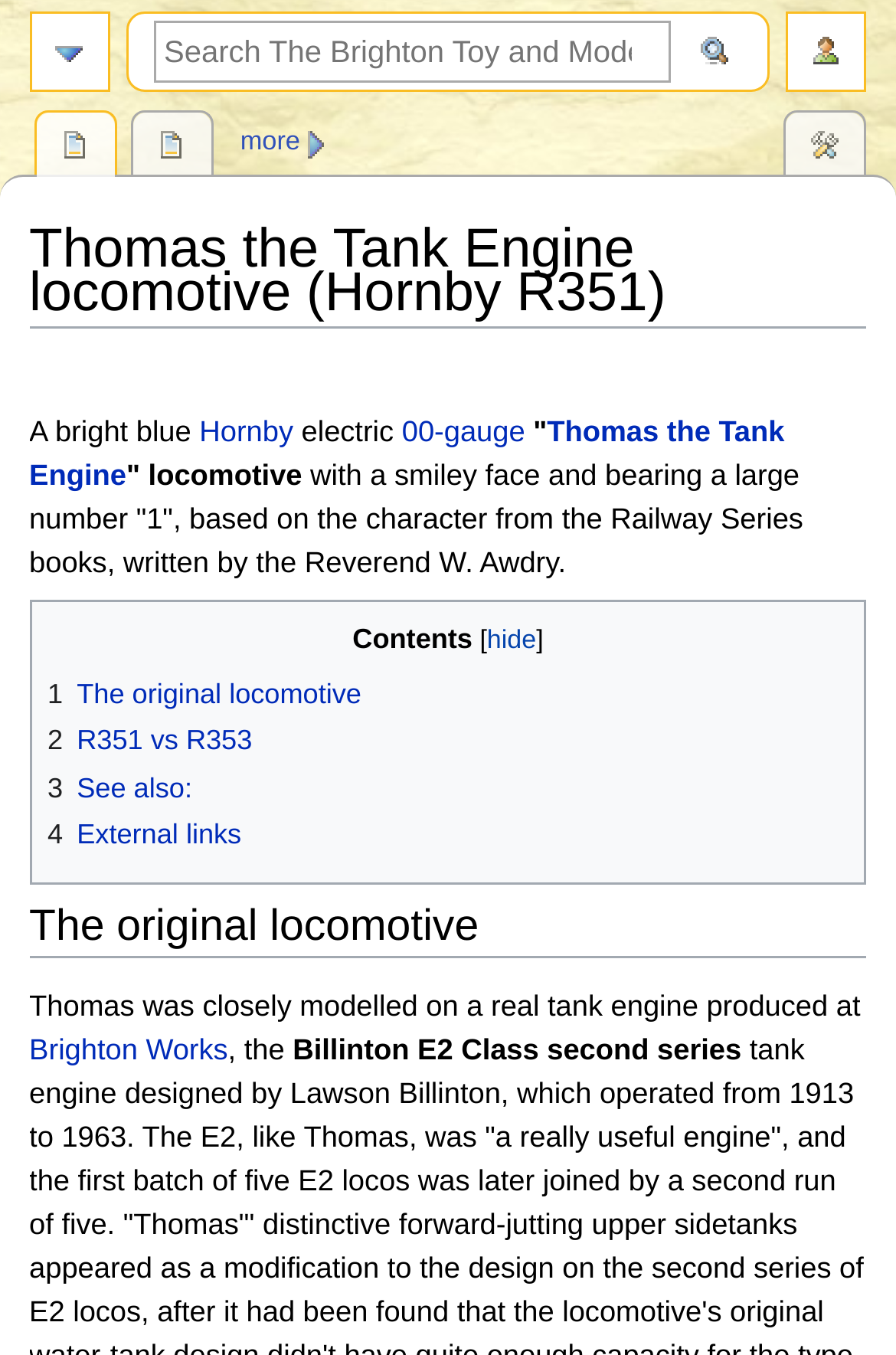Reply to the question below using a single word or brief phrase:
What is the shortcut key for the search box?

Alt+f